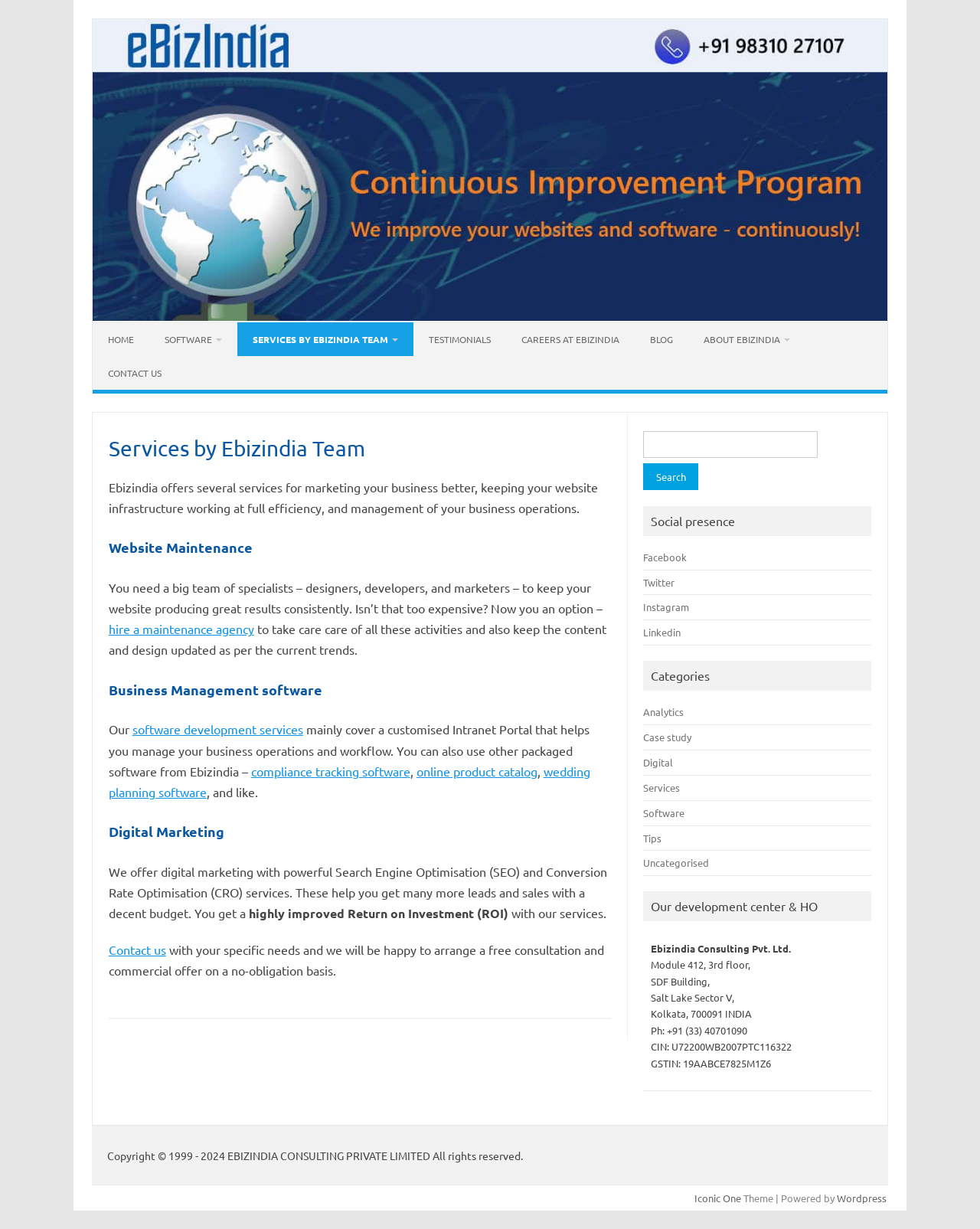Refer to the element description Iconic One and identify the corresponding bounding box in the screenshot. Format the coordinates as (top-left x, top-left y, bottom-right x, bottom-right y) with values in the range of 0 to 1.

[0.709, 0.969, 0.756, 0.98]